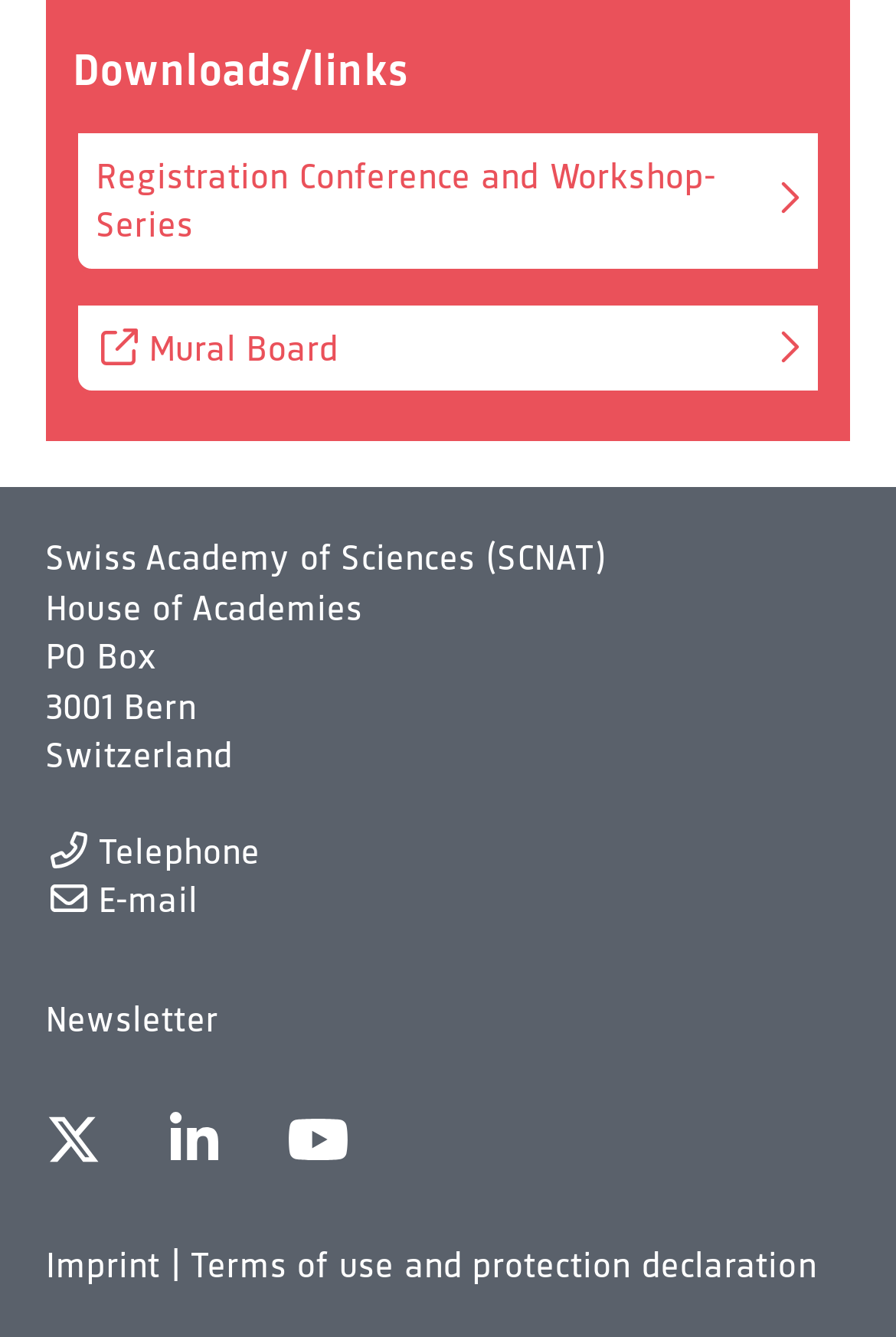Respond to the following question with a brief word or phrase:
What is the name of the building where the academy is located?

House of Academies